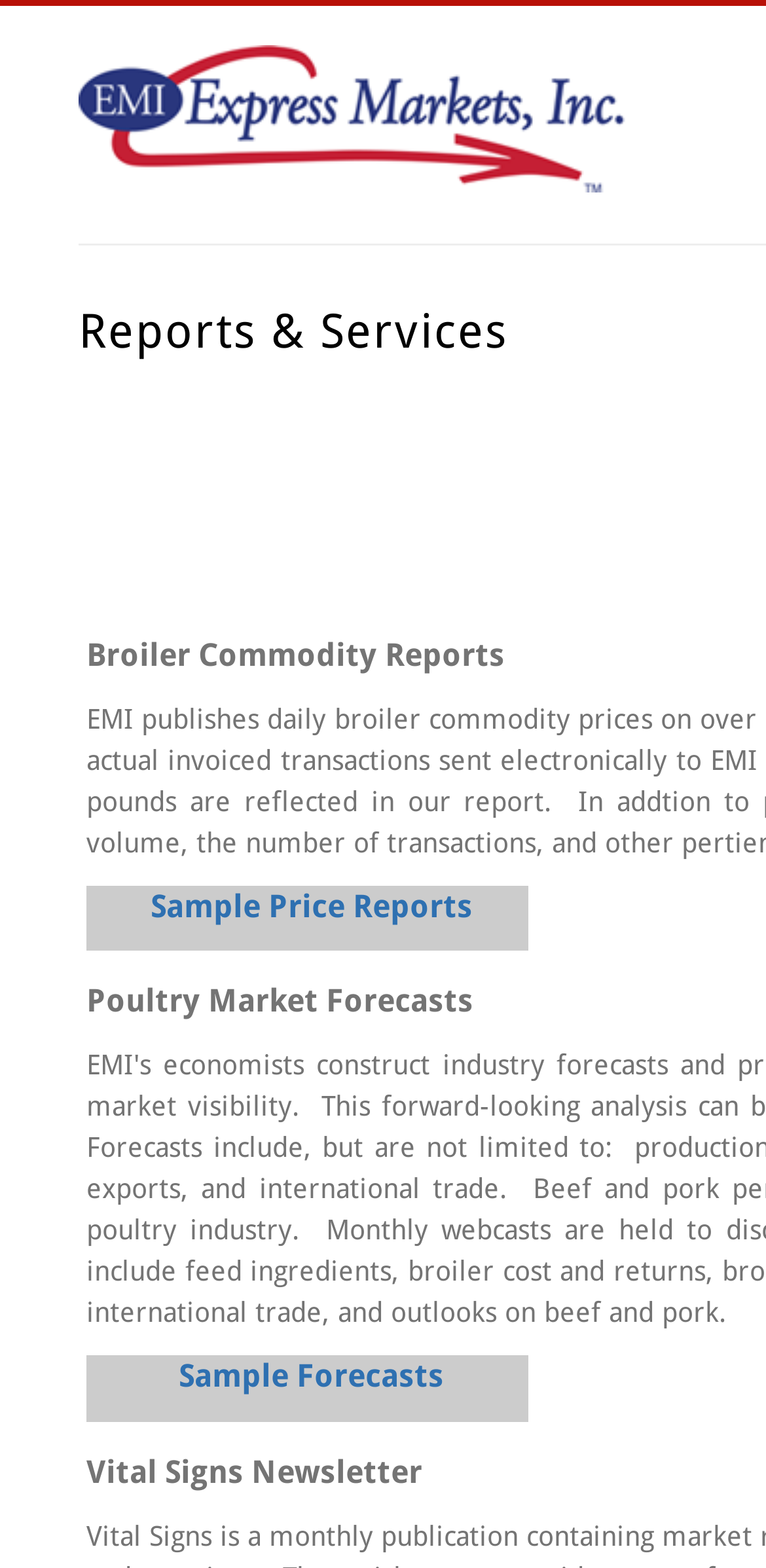Find the bounding box coordinates for the HTML element specified by: "Sample Forecasts".

[0.233, 0.866, 0.579, 0.89]